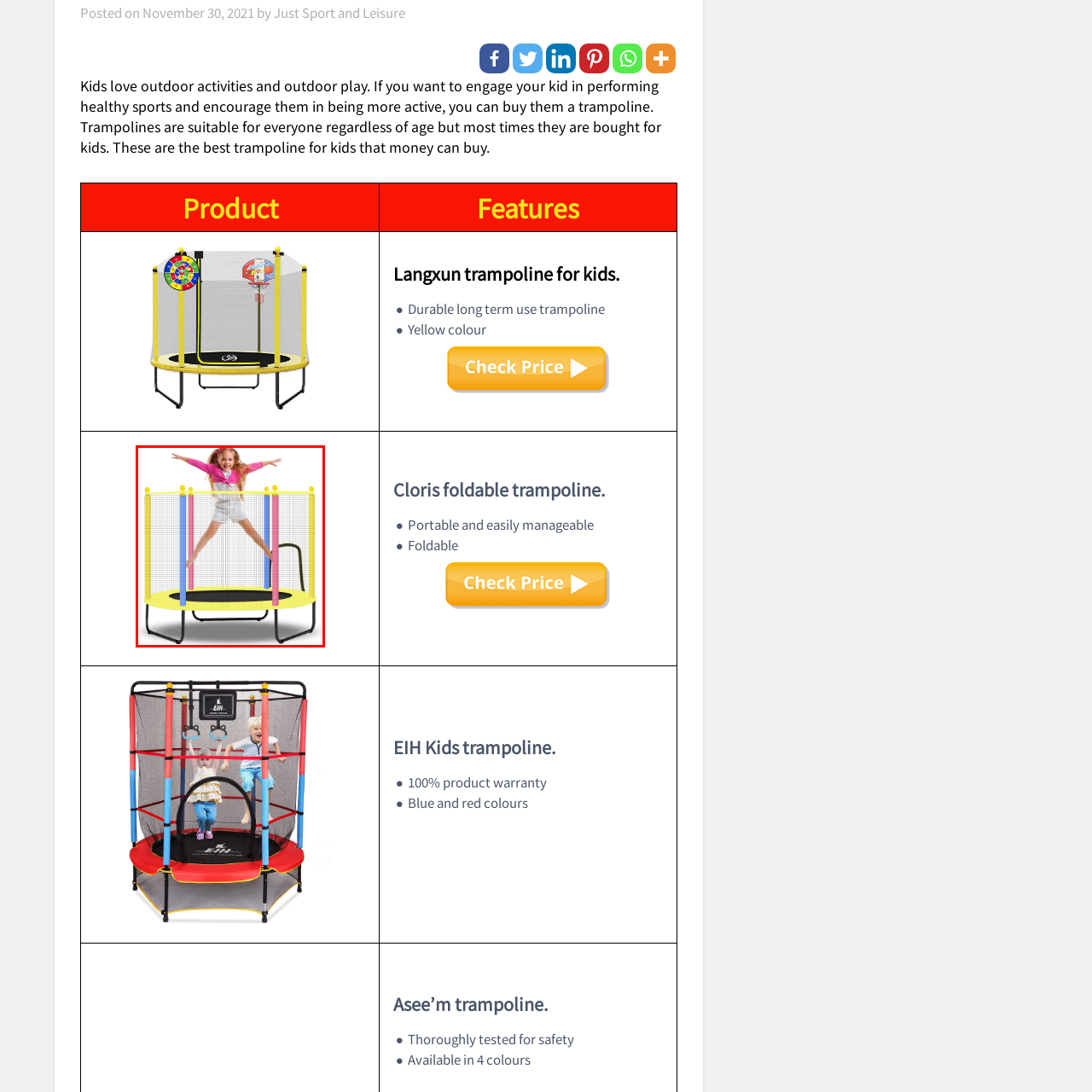Concentrate on the image inside the red border and answer the question in one word or phrase: 
What is the primary color of the trampoline's base?

Vibrant yellow